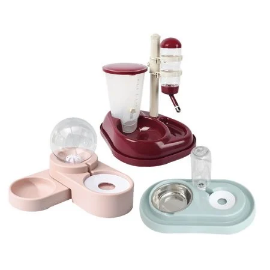Illustrate the image with a detailed caption.

This image showcases a selection of pet automatic feeders, designed for convenience and functionality. The feeders are displayed in varying colors: a soft pink, a mint green, and a deep maroon. Each unit features a sleek design with integrated water and food compartments, ensuring pets have easy access to their essentials. The pink feeder on the left includes a transparent dome for water, while the maroon model in the center is equipped with a stylish spout for dispensing food. The mint green feeder on the right neatly combines water and kibble areas, promoting hydration and nourishment for pets. This collection reflects modern pet care solutions that blend practicality with attractive aesthetics, ideal for any pet owner looking to enhance their feeding routine.